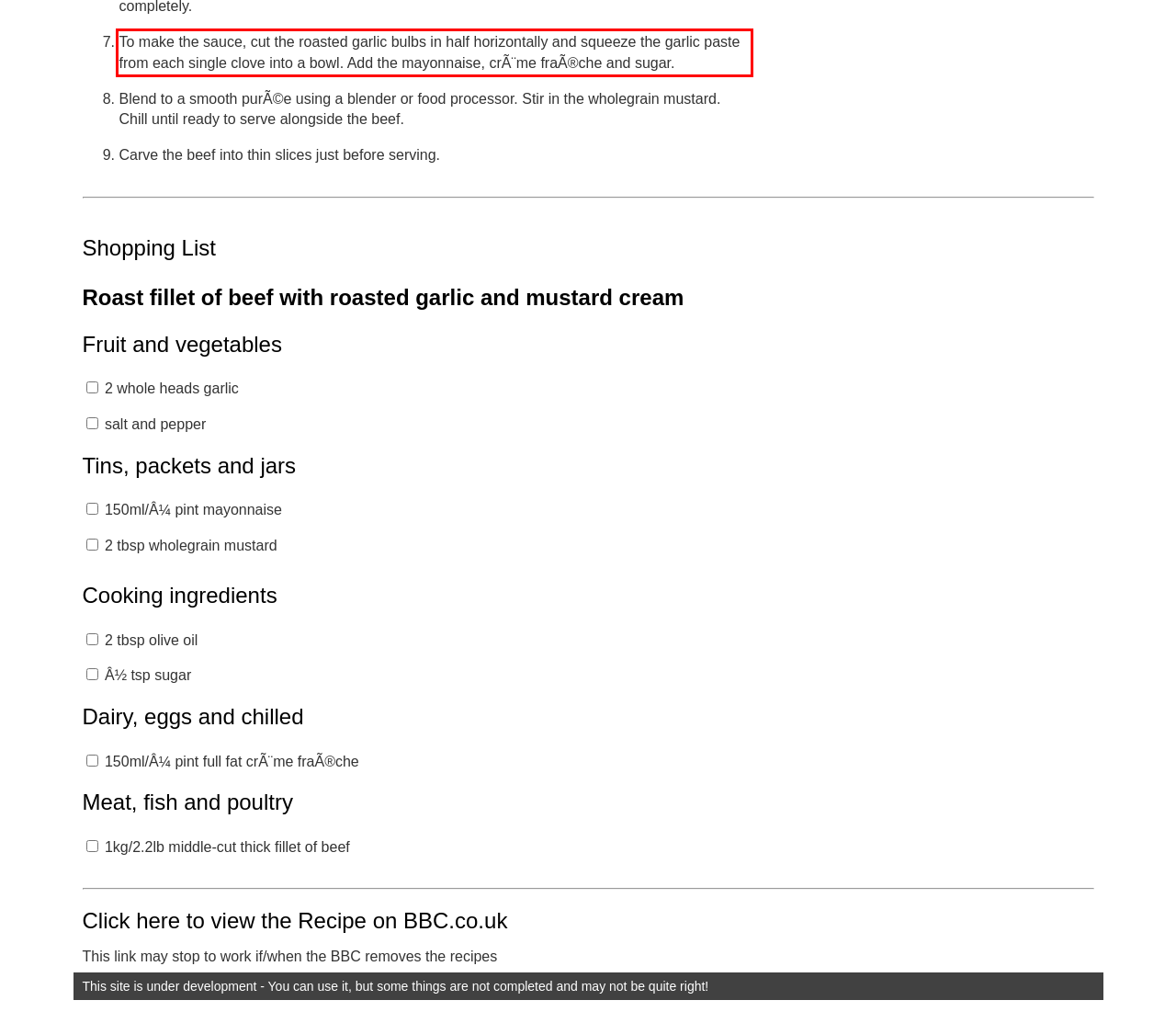Identify the red bounding box in the webpage screenshot and perform OCR to generate the text content enclosed.

To make the sauce, cut the roasted garlic bulbs in half horizontally and squeeze the garlic paste from each single clove into a bowl. Add the mayonnaise, crÃ¨me fraÃ®che and sugar.